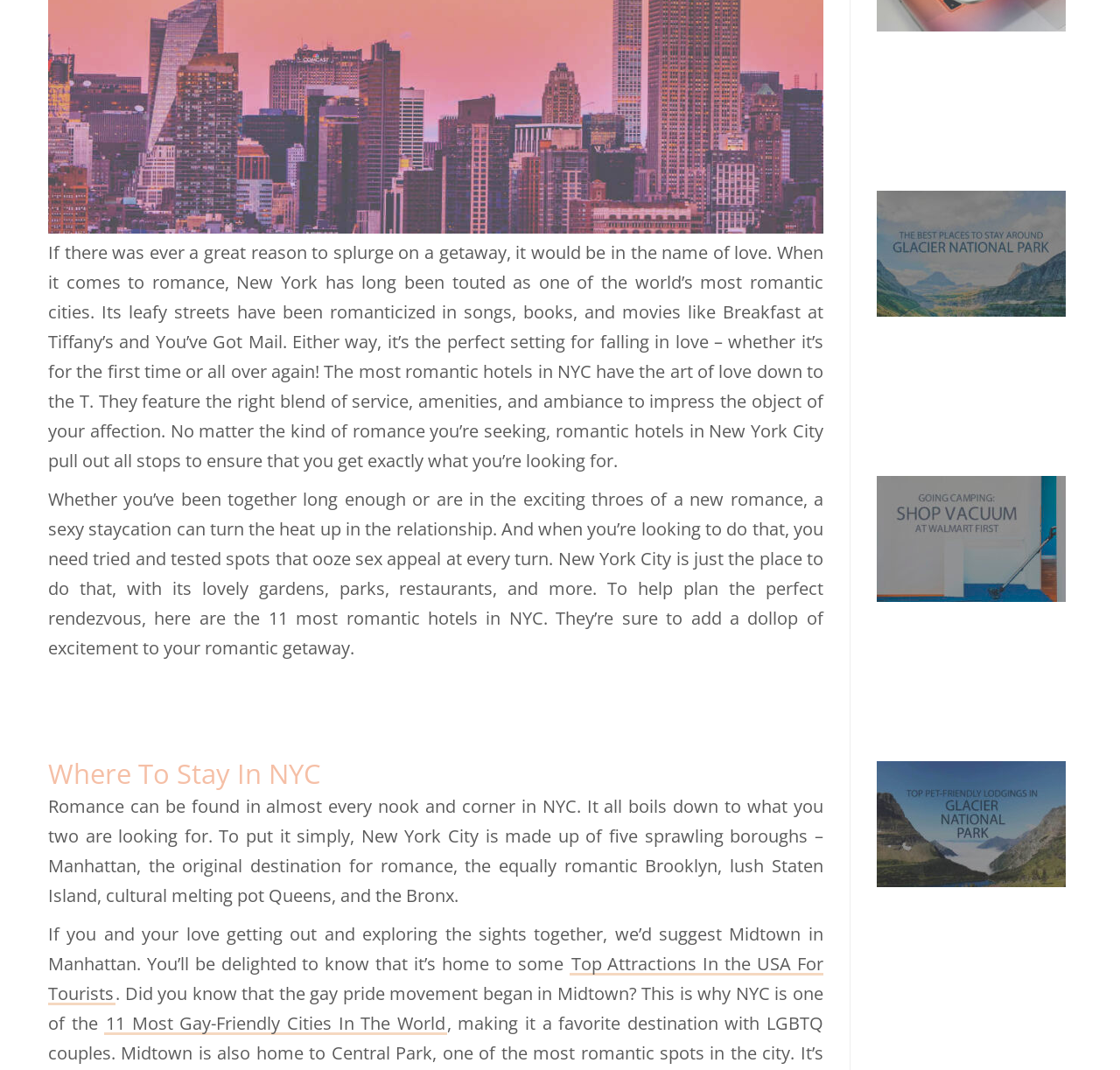Find the bounding box coordinates of the UI element according to this description: "Legal & Privacy".

[0.496, 0.439, 0.587, 0.453]